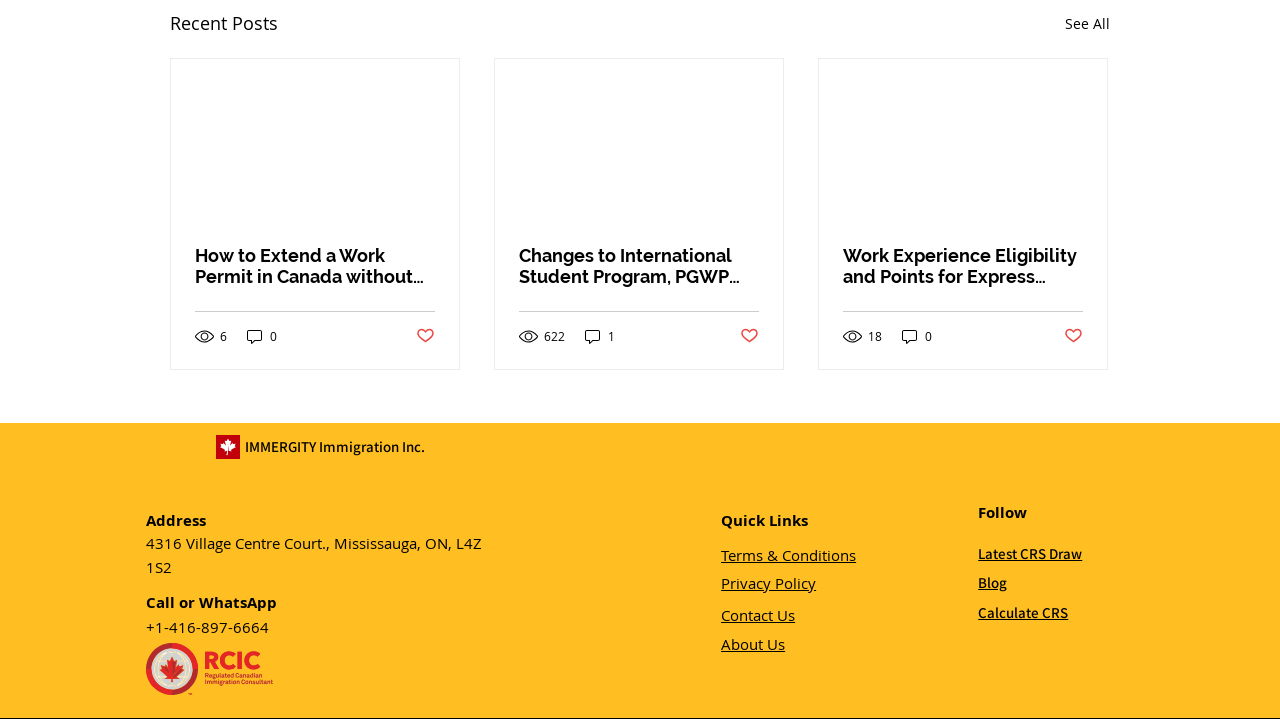Please pinpoint the bounding box coordinates for the region I should click to adhere to this instruction: "View the 'Changes to International Student Program, PGWP and Spousal Open Work Permit' article".

[0.405, 0.341, 0.593, 0.399]